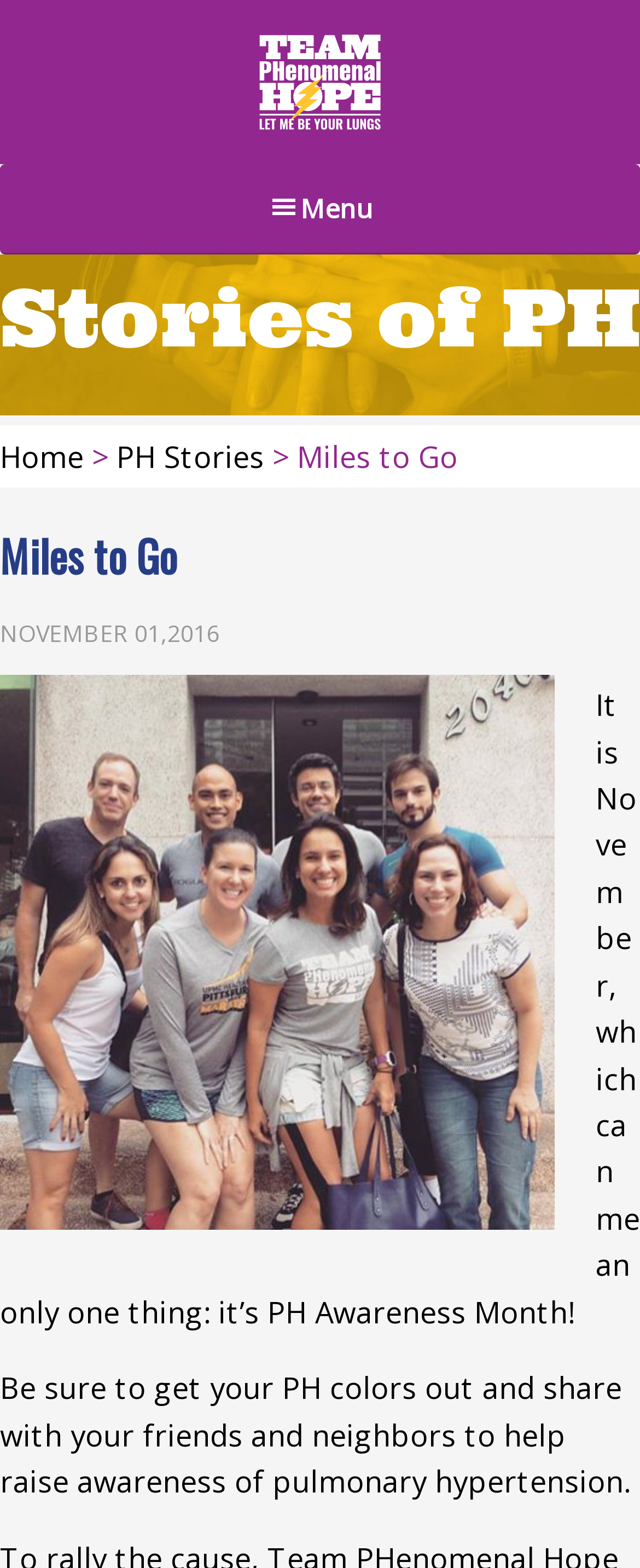What is the event depicted in the image?
Could you answer the question with a detailed and thorough explanation?

The event depicted in the image can be understood from the image description 'Team PH US and Team PH Brazil posing for a photo in Brazil' which is located in the element with ID 308.